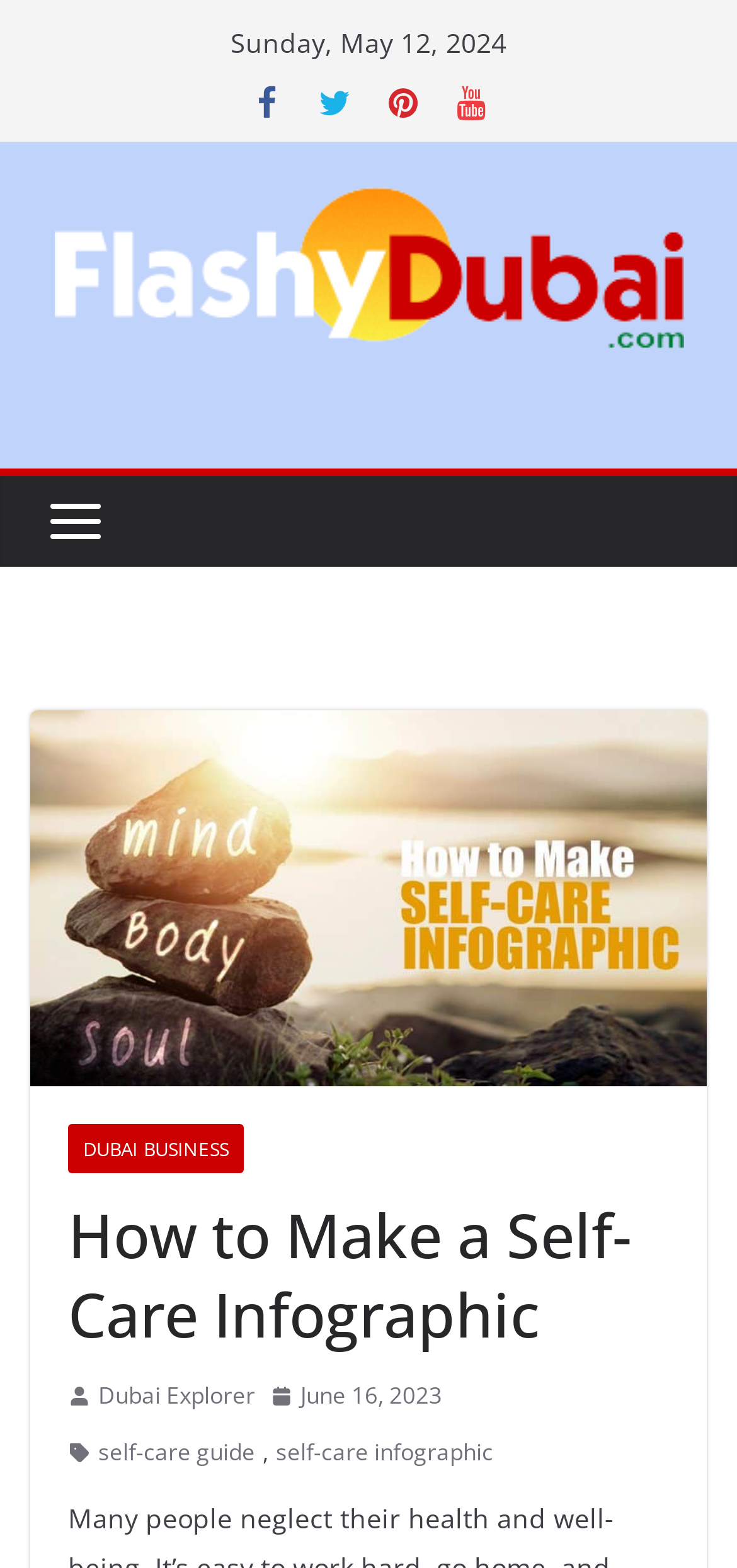How many images are there on the page?
Look at the image and construct a detailed response to the question.

I counted the number of image elements on the page and found four of them, including the logo of FlashyDubai.com, an image below the header, and two small images at the bottom of the page.